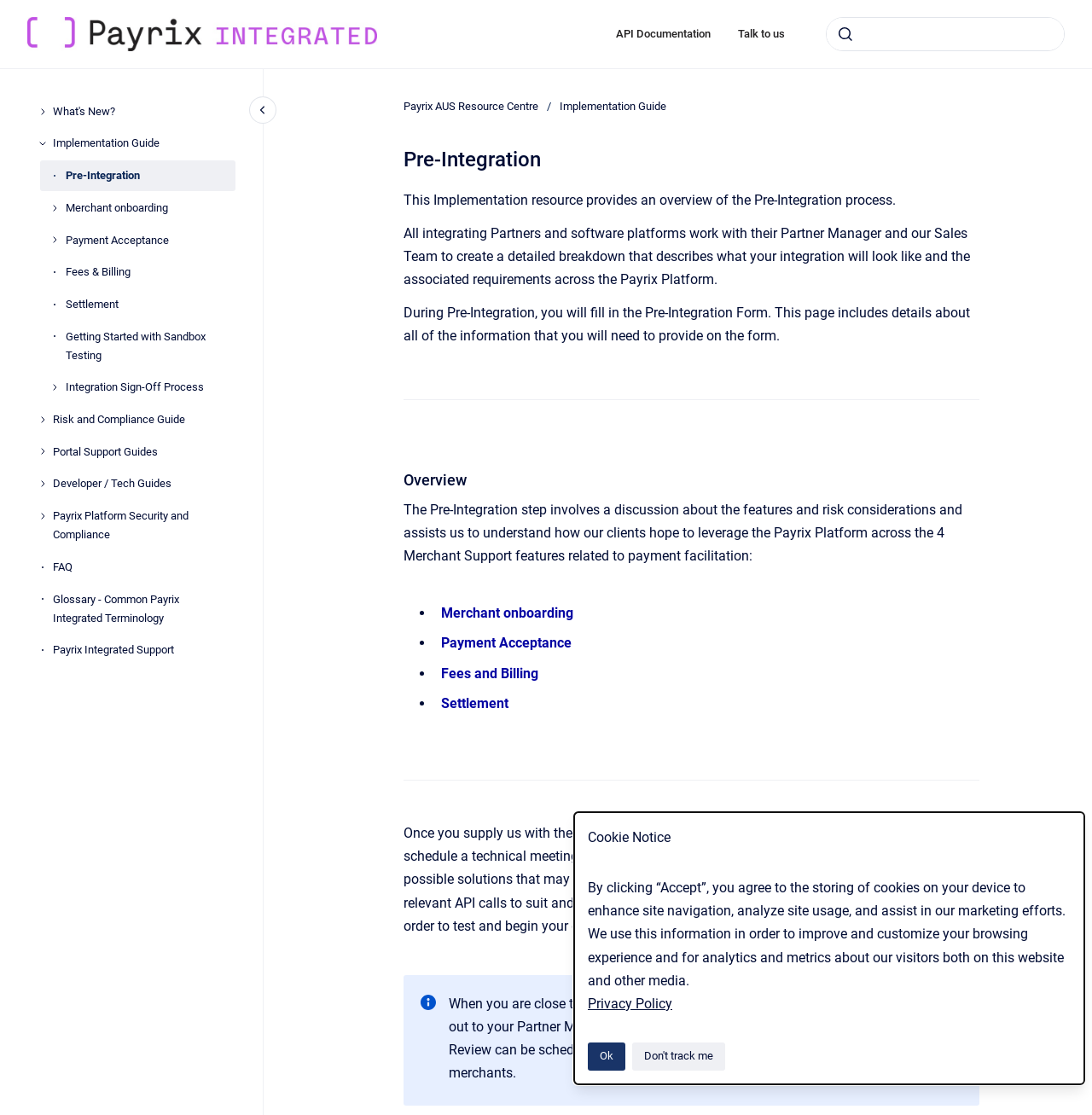Find the bounding box of the element with the following description: "aria-label="Search"". The coordinates must be four float numbers between 0 and 1, formatted as [left, top, right, bottom].

[0.757, 0.016, 0.974, 0.045]